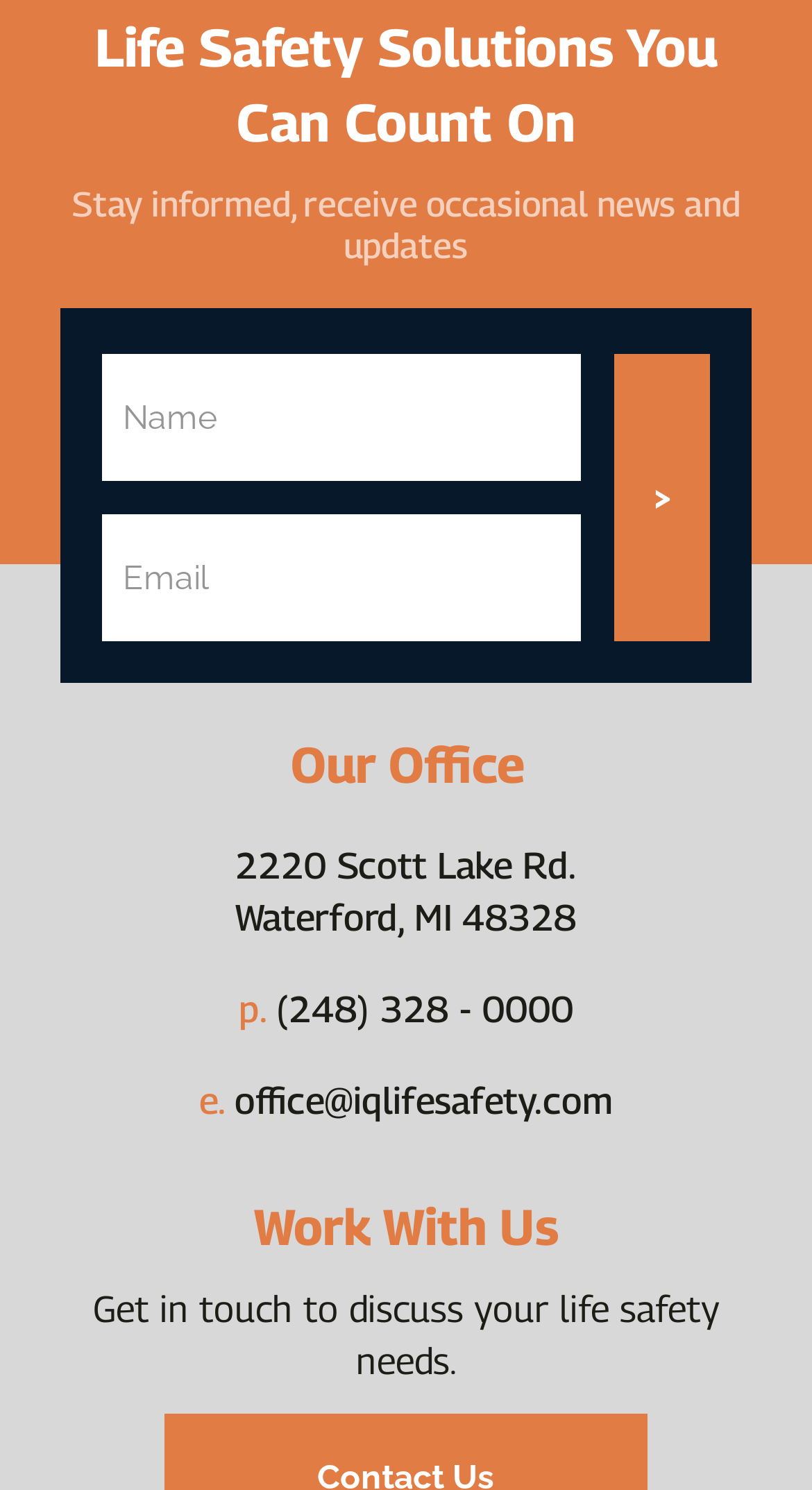What is the purpose of the webpage?
Can you offer a detailed and complete answer to this question?

I inferred the purpose of the webpage by looking at the headings and content, which mention 'Life Safety Solutions You Can Count On' and 'Get in touch to discuss your life safety needs'. This suggests that the webpage is intended to provide life safety solutions and encourage users to contact the office for more information.